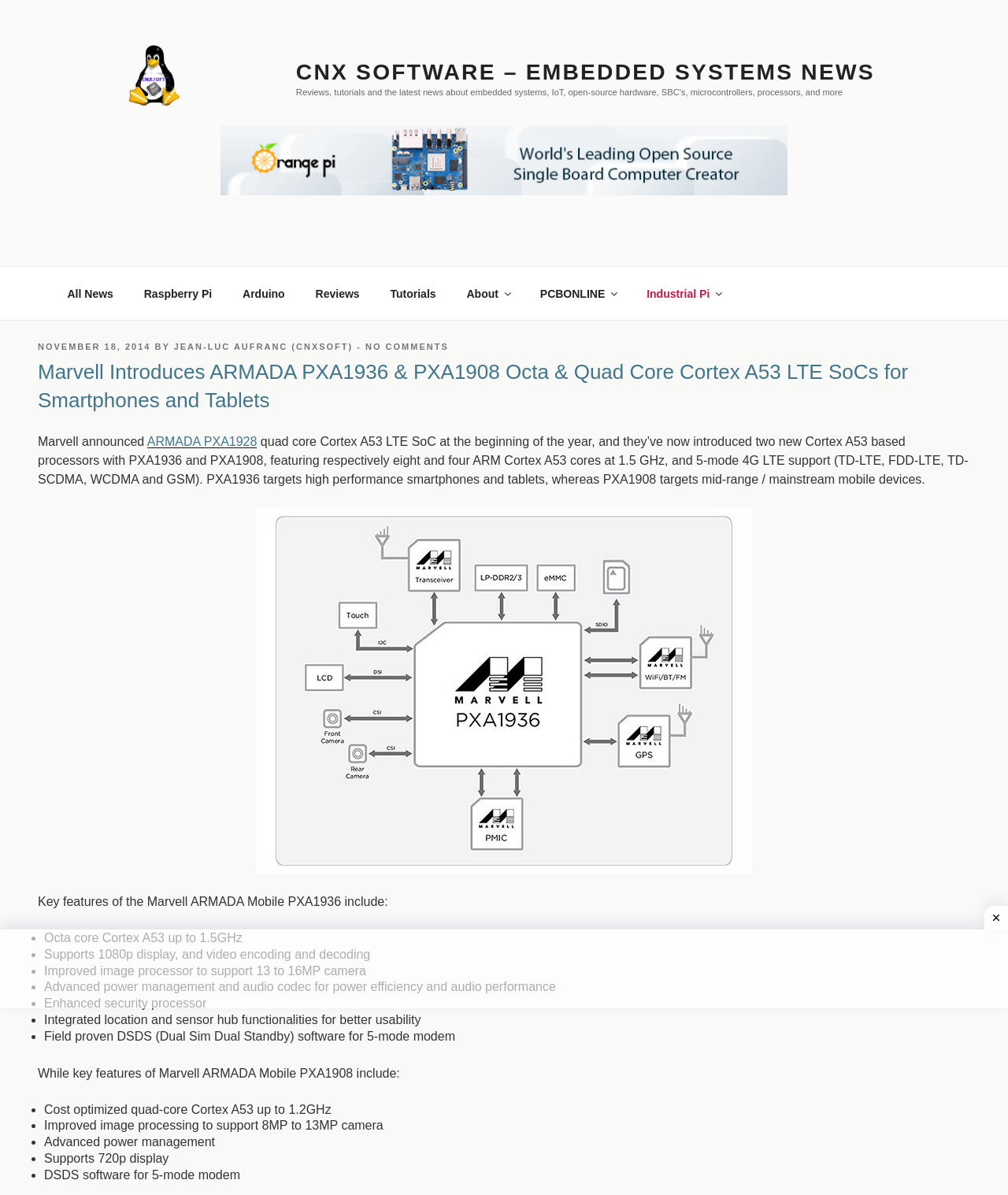Locate the bounding box coordinates of the area to click to fulfill this instruction: "Visit the Orange Pi Amazon Store". The bounding box should be presented as four float numbers between 0 and 1, in the order [left, top, right, bottom].

[0.219, 0.105, 0.781, 0.163]